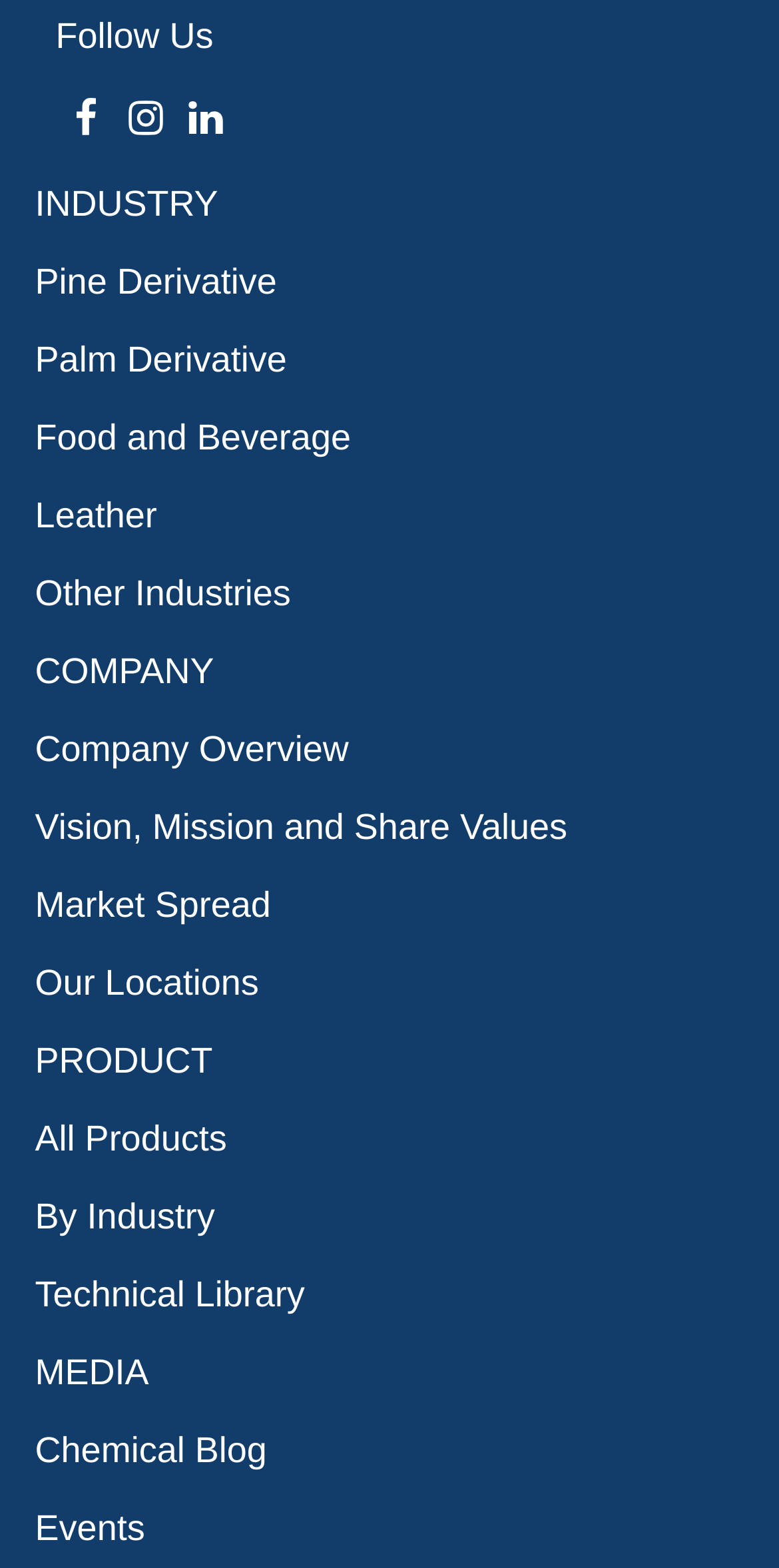What type of content is available under 'MEDIA'? Using the information from the screenshot, answer with a single word or phrase.

Blog and Events